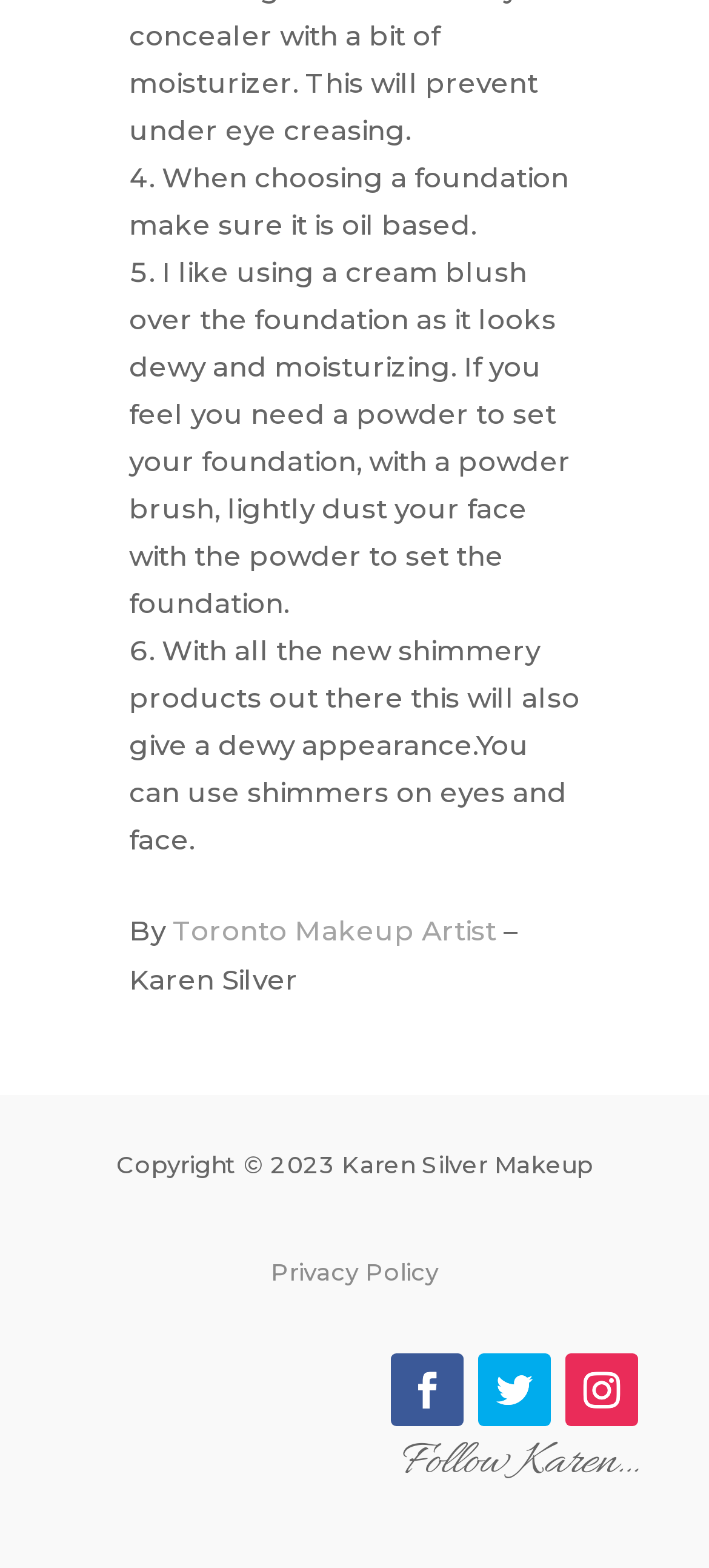Answer the following query with a single word or phrase:
How many social media links are there?

3